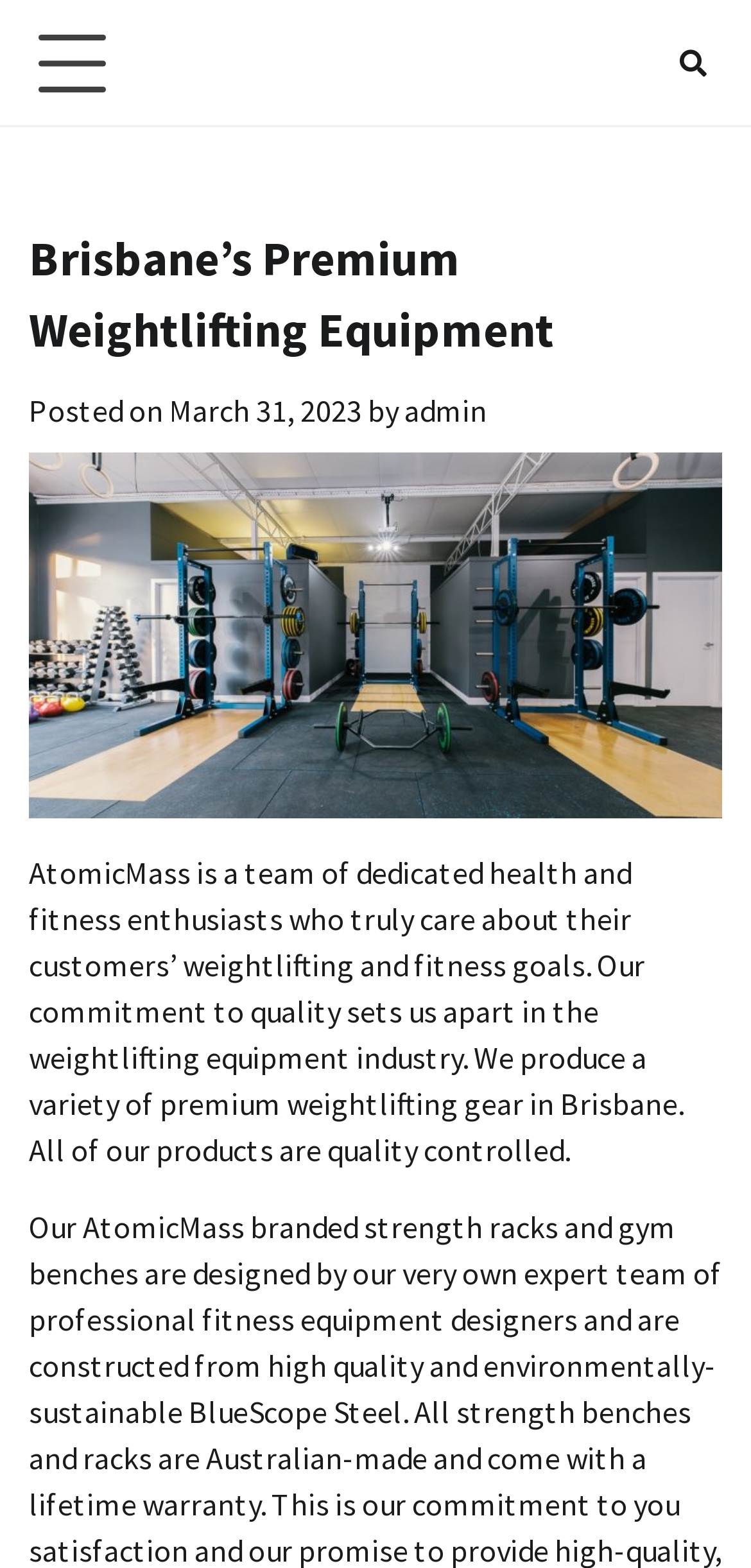Calculate the bounding box coordinates for the UI element based on the following description: "March 31, 2023". Ensure the coordinates are four float numbers between 0 and 1, i.e., [left, top, right, bottom].

[0.226, 0.249, 0.482, 0.274]